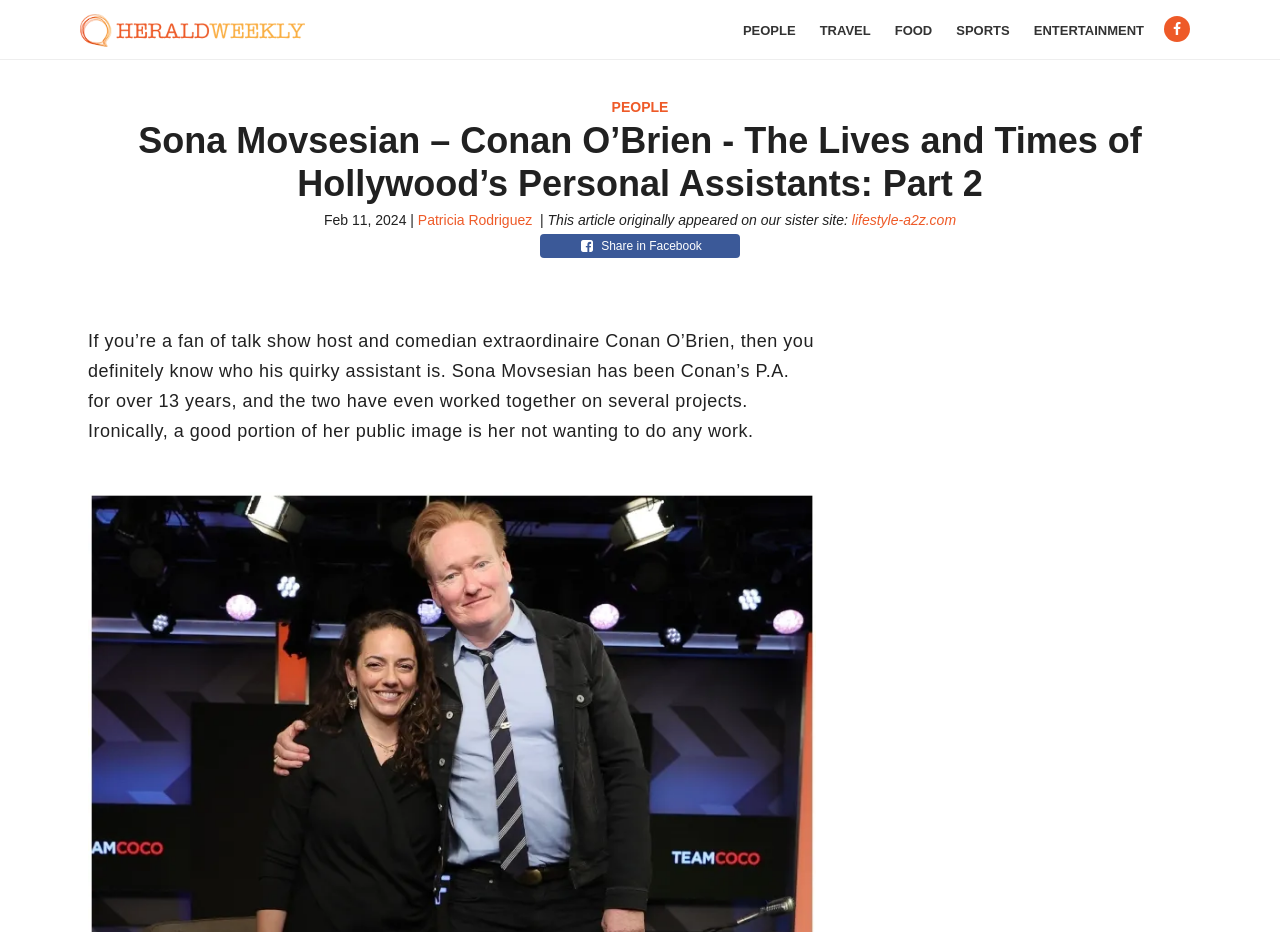Give a short answer to this question using one word or a phrase:
How many years has Sona Movsesian been Conan's P.A.?

over 13 years